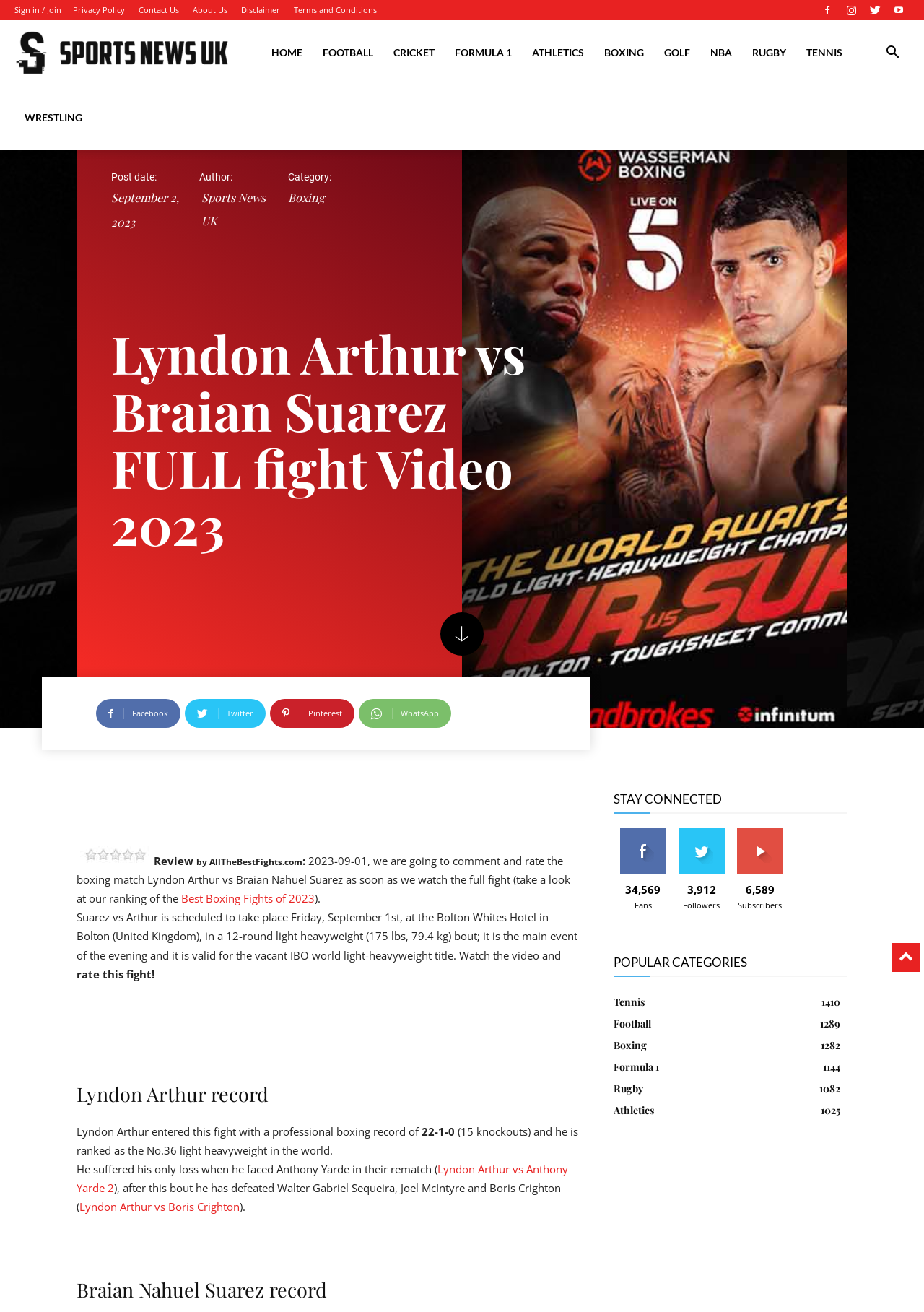Explain the webpage in detail.

This webpage is about a boxing match between Lyndon Arthur and Braian Nahuel Suarez, with a focus on the fight's details and analysis. At the top of the page, there are several links to sign in, join, and access various policies and information about the website. 

Below these links, there is a horizontal navigation menu with links to different sports categories, including football, cricket, formula 1, athletics, boxing, golf, NBA, rugby, tennis, and wrestling.

The main content of the page is divided into sections. The first section displays the title of the fight, "Lyndon Arthur vs Braian Suarez FULL fight Video 2023", along with the post date and author information. 

Following this, there is a section with social media links to share the content on Facebook, Twitter, Pinterest, and WhatsApp. Next to these links, there is a 5-star rating system image and a review text that summarizes the upcoming analysis of the boxing match.

The main content of the page is a detailed description of the fight, including the date, location, and weight class. It also provides information about the fighters' records, with Lyndon Arthur's record displayed first, followed by Braian Nahuel Suarez's record. 

On the right side of the page, there are several sections, including a "STAY CONNECTED" section with fan, follower, and subscriber counts, along with links to like, follow, and subscribe. Below this, there is a "POPULAR CATEGORIES" section with links to various sports categories, including tennis, football, boxing, formula 1, rugby, and athletics.